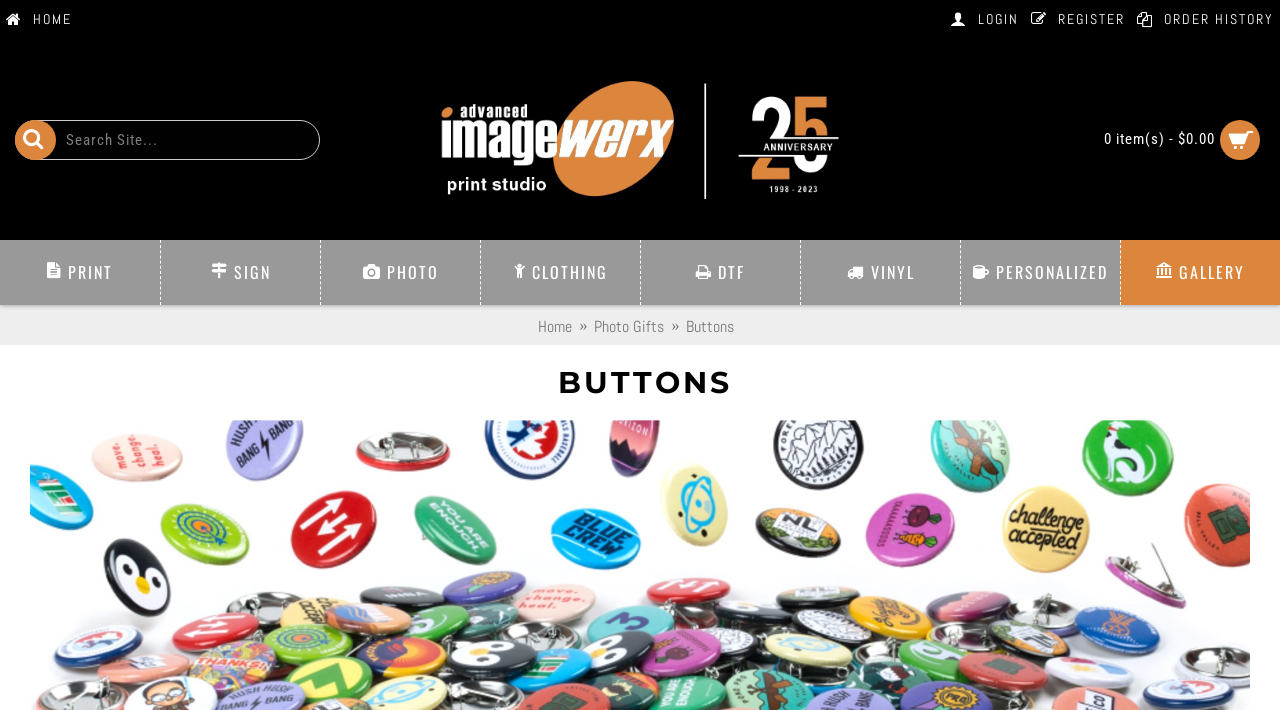How many navigation links are in the top right corner?
Please give a detailed and elaborate answer to the question.

I counted the links in the top right corner, which are 'LOGIN', 'REGISTER', 'ORDER HISTORY', and 'HOME'. There are 4 links in total.